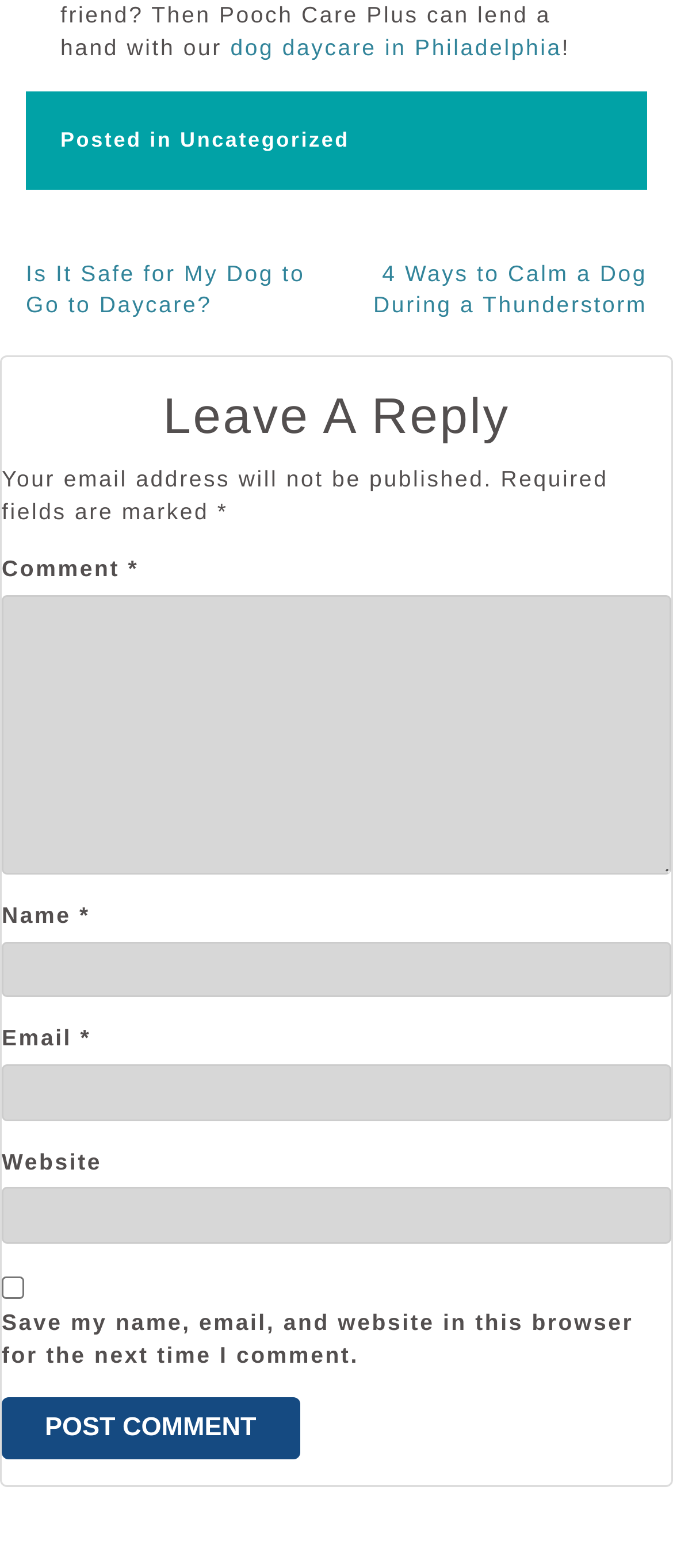Based on the image, provide a detailed and complete answer to the question: 
How many links are in the post navigation section?

The post navigation section contains two links, 'Is It Safe for My Dog to Go to Daycare?' and '4 Ways to Calm a Dog During a Thunderstorm', which are likely related to previous or next posts.